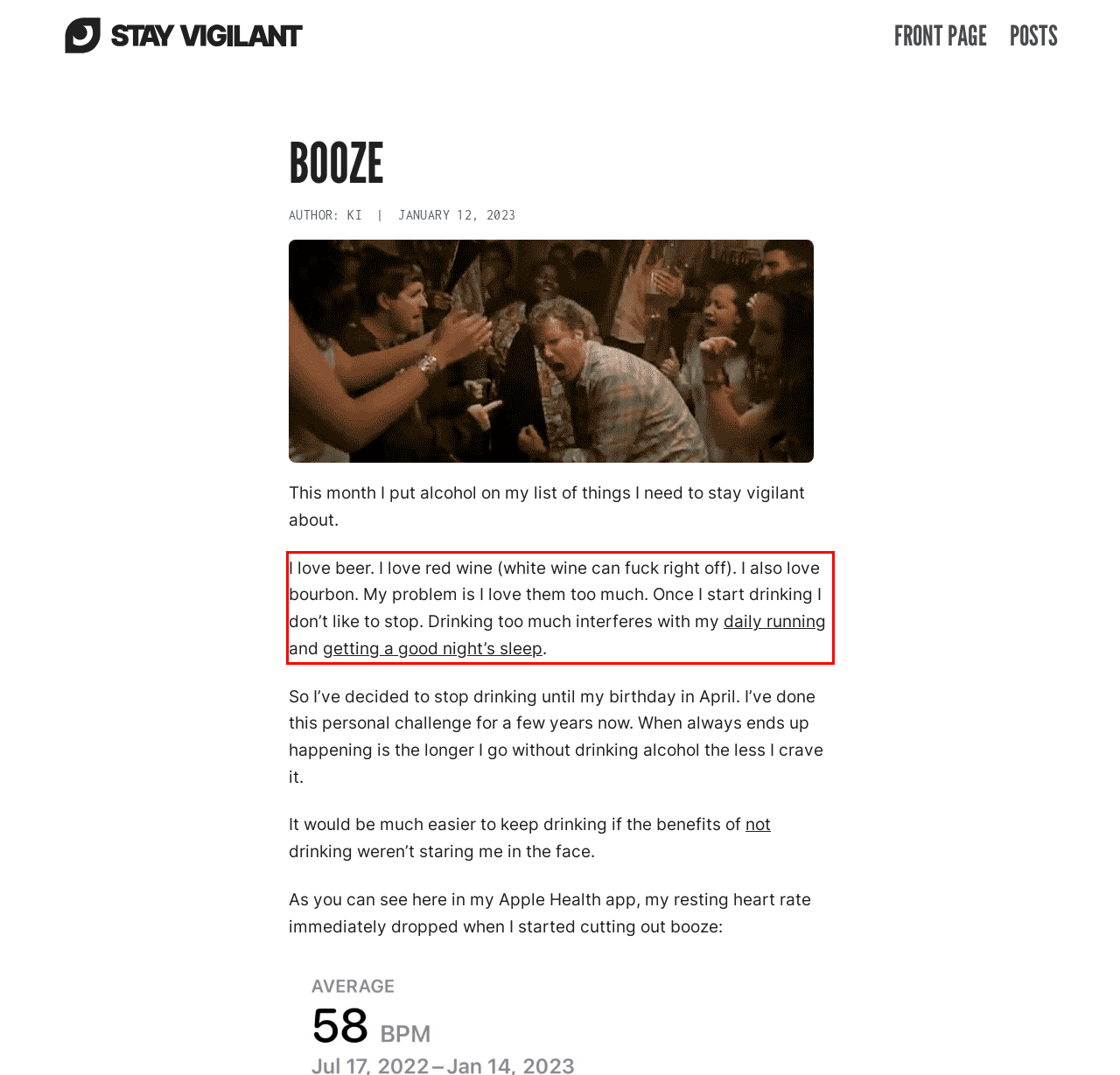You are provided with a webpage screenshot that includes a red rectangle bounding box. Extract the text content from within the bounding box using OCR.

I love beer. I love red wine (white wine can fuck right off). I also love bourbon. My problem is I love them too much. Once I start drinking I don’t like to stop. Drinking too much interferes with my daily running and getting a good night’s sleep.